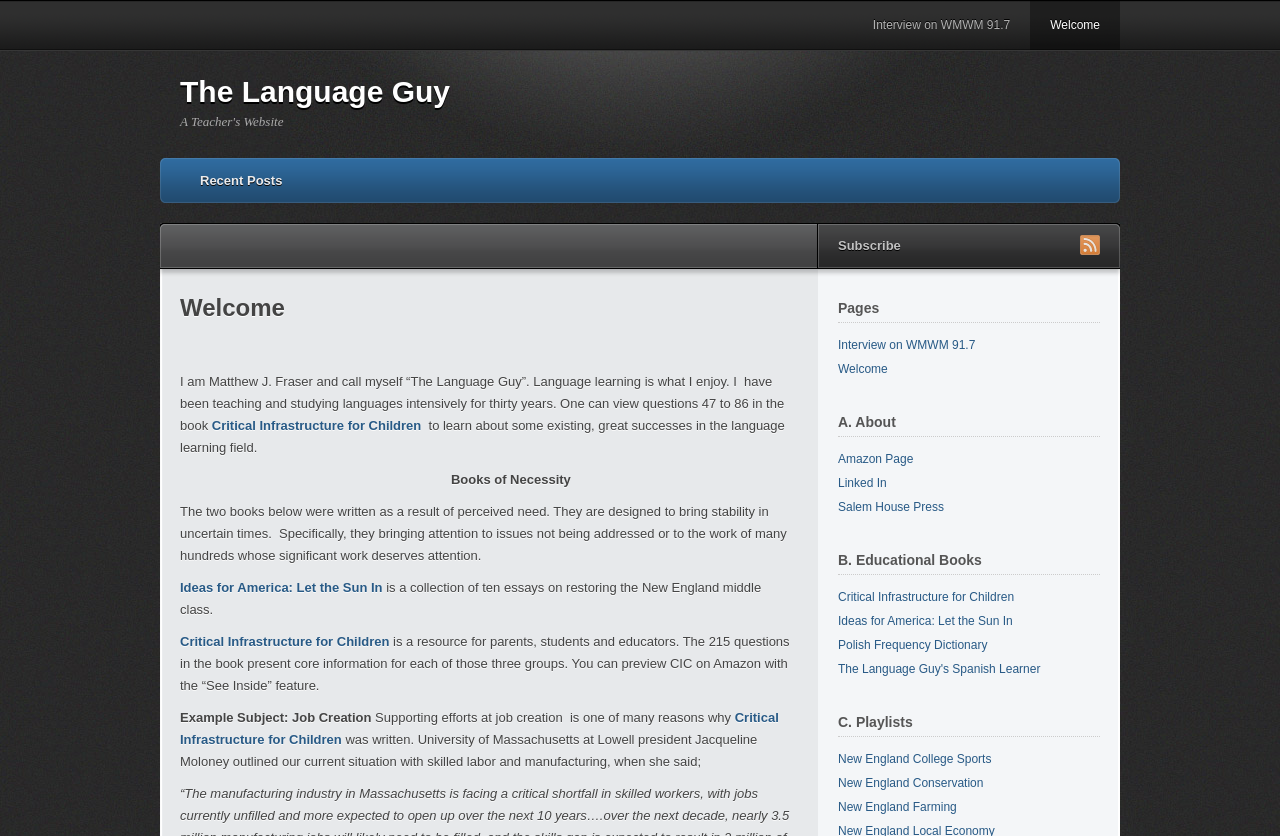Determine the bounding box coordinates for the region that must be clicked to execute the following instruction: "Read more about 'Critical Infrastructure for Children'".

[0.165, 0.5, 0.329, 0.518]